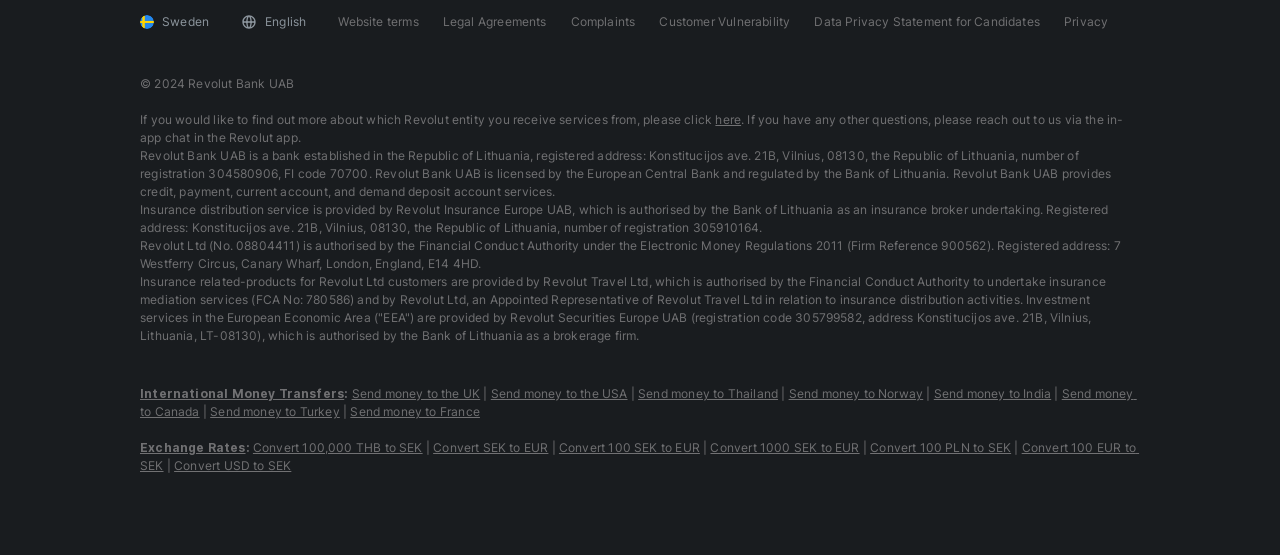Based on the provided description, "Privacy", find the bounding box of the corresponding UI element in the screenshot.

[0.831, 0.016, 0.866, 0.063]